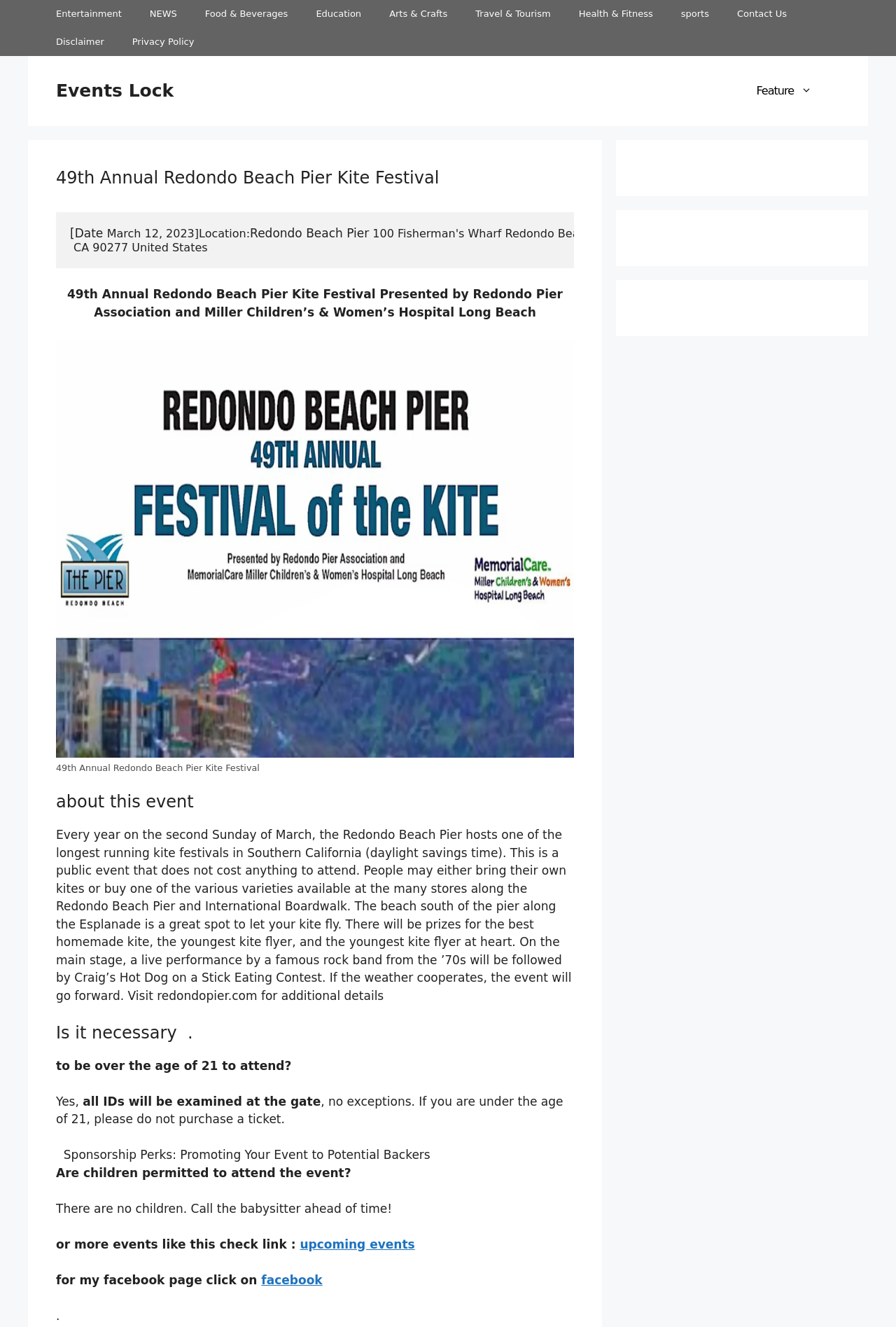Ascertain the bounding box coordinates for the UI element detailed here: "Food & Beverages". The coordinates should be provided as [left, top, right, bottom] with each value being a float between 0 and 1.

[0.213, 0.0, 0.337, 0.021]